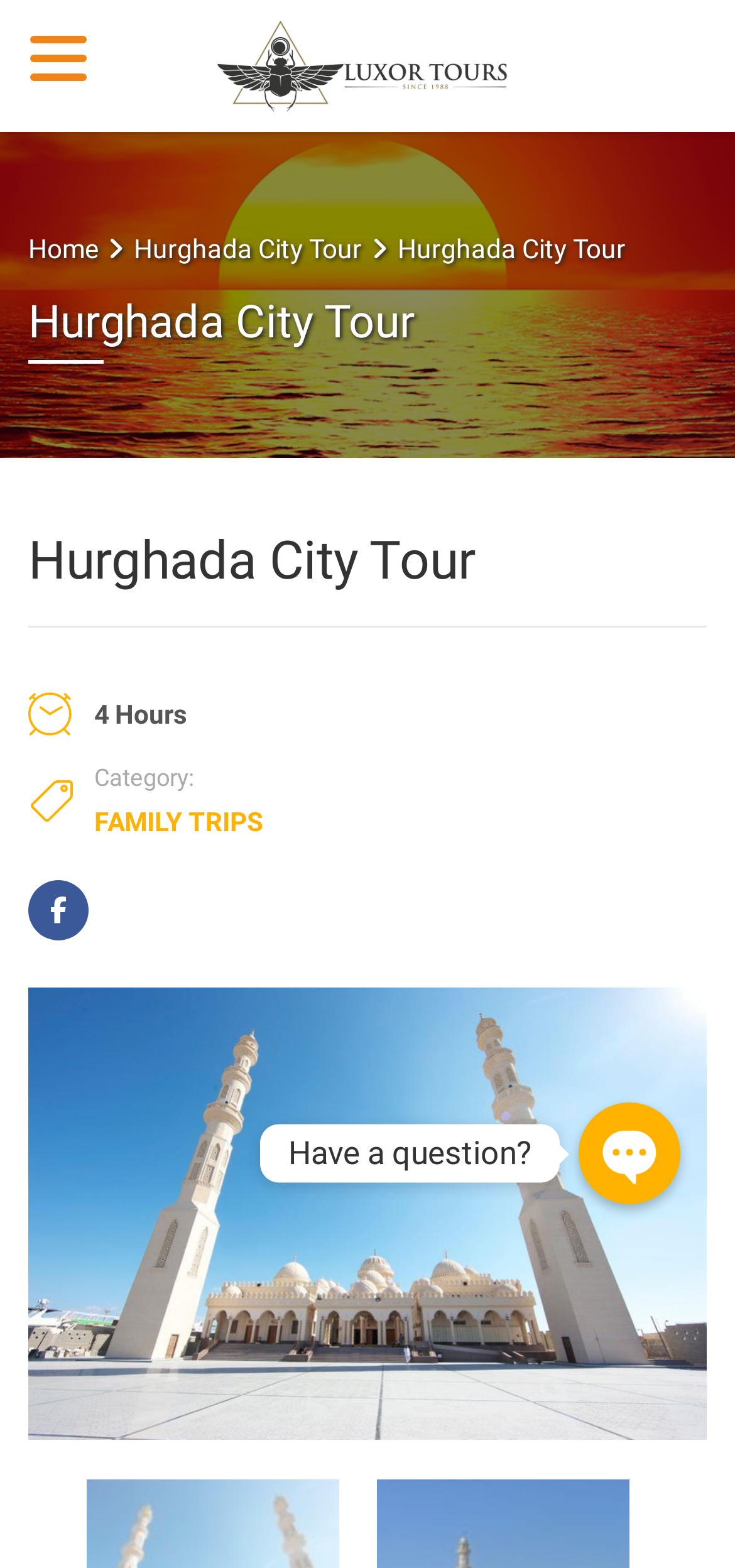Locate the bounding box coordinates for the element described below: "Hurghada City Tour". The coordinates must be four float values between 0 and 1, formatted as [left, top, right, bottom].

[0.182, 0.148, 0.492, 0.168]